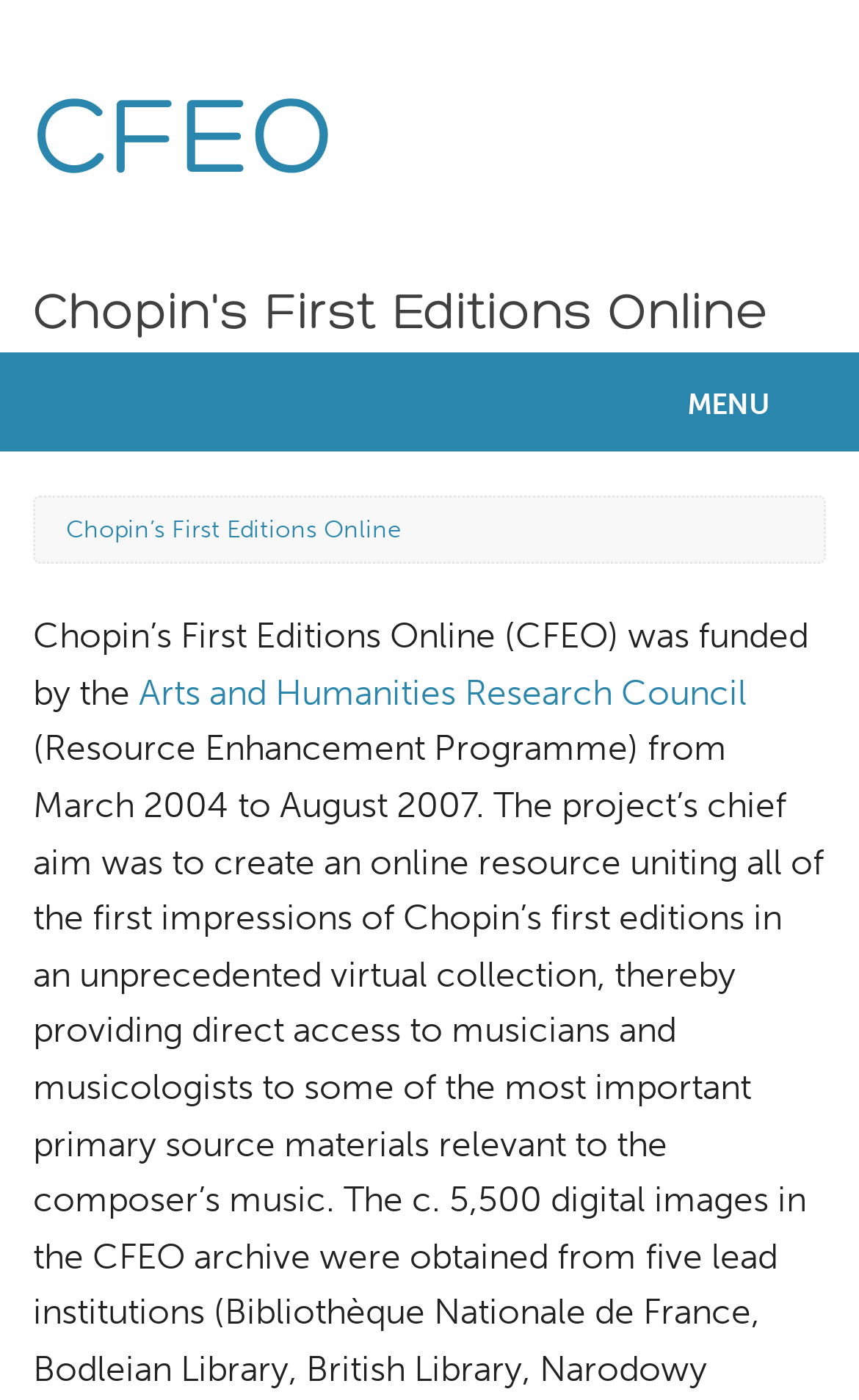What is the name of the online platform?
Provide a comprehensive and detailed answer to the question.

The name of the online platform can be found in the heading elements, specifically in the second heading element which says 'Chopin's First Editions Online'. This is also confirmed by the link elements that have the same text content.